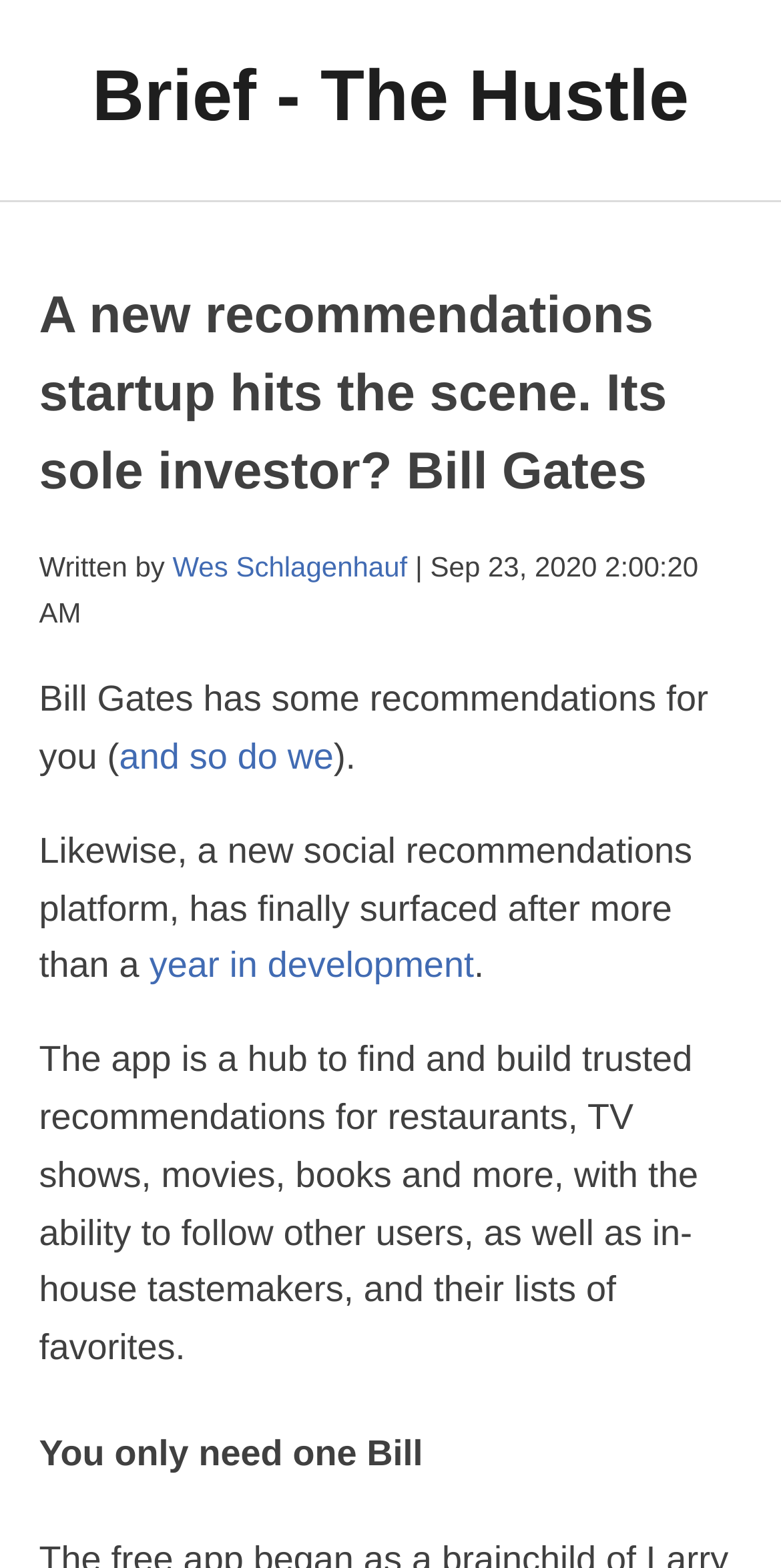Construct a comprehensive description capturing every detail on the webpage.

The webpage is about a new social recommendations platform called Likewise, which has been backed by Bill Gates. At the top of the page, there is a link to "Brief - The Hustle" on the right side. Below it, there is a main heading that reads "A new recommendations startup hits the scene. Its sole investor? Bill Gates". This heading is also a link. 

On the left side, below the main heading, there is a byline that reads "Written by" followed by a link to the author's name, "Wes Schlagenhauf". Next to the byline, there is a date and time stamp "Sep 23, 2020 2:00:20 AM". 

Further down, there is a paragraph of text that starts with "Bill Gates has some recommendations for you" and ends with a link to "and so do we". The text continues in the next line, describing Likewise as a platform where users can find and build trusted recommendations for various things, including restaurants, TV shows, movies, books, and more. 

At the very bottom of the page, there is another heading that reads "You only need one Bill".